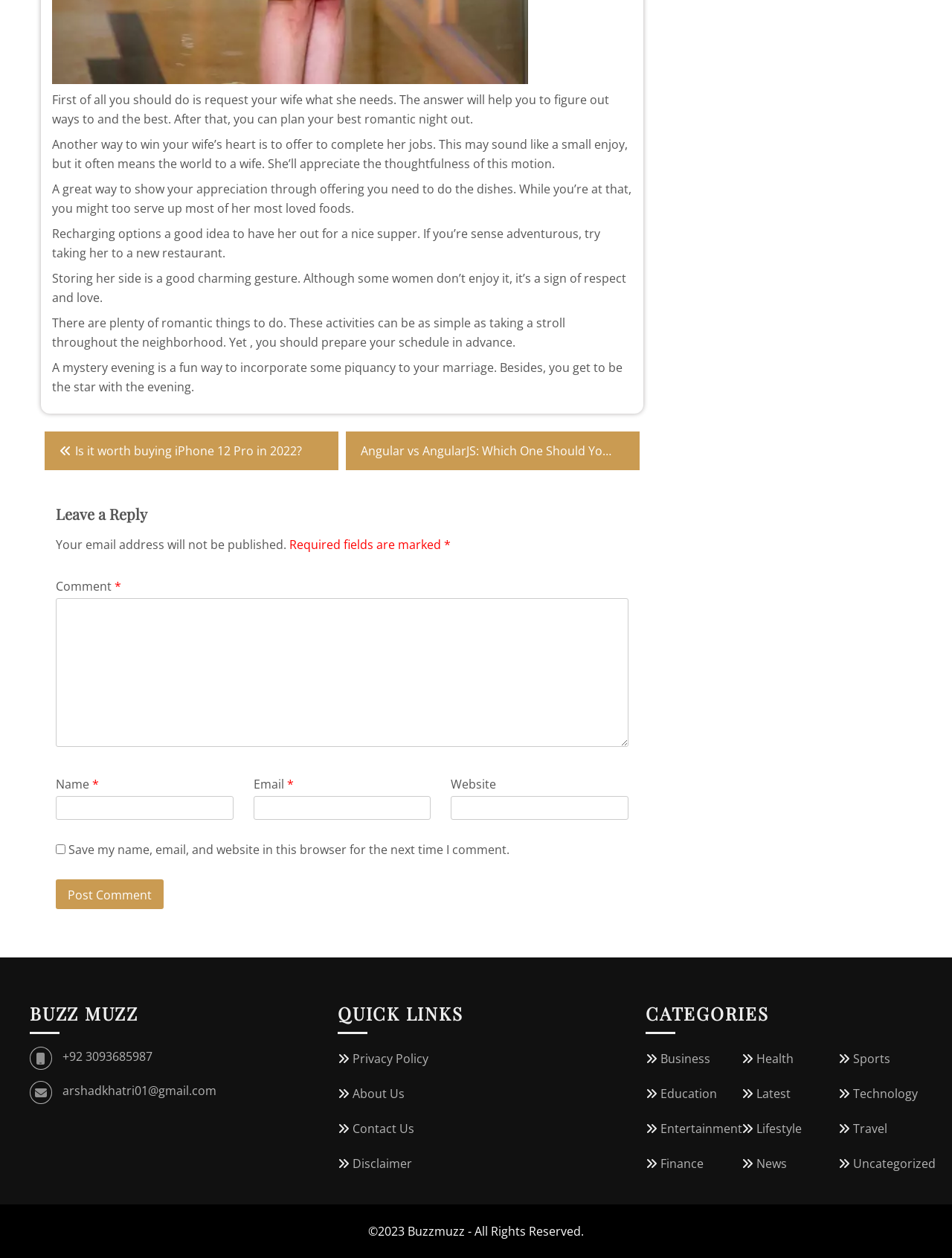Examine the image carefully and respond to the question with a detailed answer: 
What type of links are listed under 'QUICK LINKS'?

The 'QUICK LINKS' section lists several links to other pages on the website, including 'Privacy Policy', 'About Us', 'Contact Us', and 'Disclaimer'. These links appear to be navigational links that allow users to quickly access other important pages on the website.